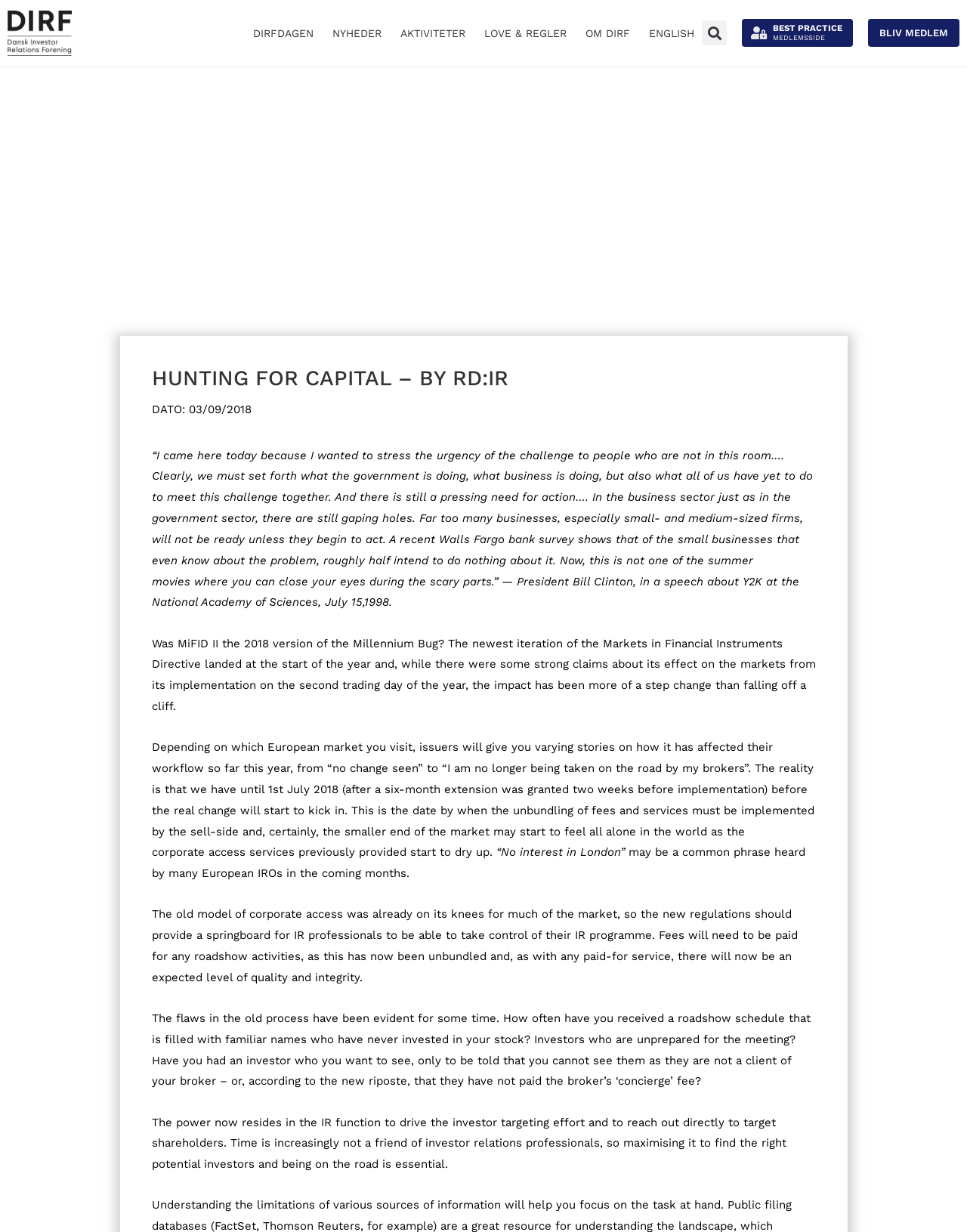Elaborate on the webpage's design and content in a detailed caption.

The webpage appears to be an article or blog post from the Danish Investor Relations Forening (DIRF) website. At the top, there are several links to different sections of the website, including "DIRFDAGEN", "NYHEDER", "AKTIVITETER", "LOVE & REGLER", "OM DIRF", and "ENGLISH". To the right of these links, there is a search bar with a "Søg" button.

Below the navigation links, there is a heading that reads "BEST PRACTICE MEDLEMSSIDE" and a link to the same page. Next to this, there is a "BLIV MEDLEM" link.

The main content of the page is an article titled "HUNTING FOR CAPITAL – BY RD:IR" with a date of "03/09/2018". The article begins with a quote from President Bill Clinton about the Y2K challenge. The rest of the article discusses the impact of MiFID II on the financial industry, with several paragraphs of text. The article also includes a few shorter quotes and phrases, such as "“No interest in London”" and "may be a common phrase heard by many European IROs in the coming months."

The text is arranged in a single column, with headings and paragraphs of varying lengths. There are no images on the page. The overall layout is clean and easy to read, with clear headings and concise text.